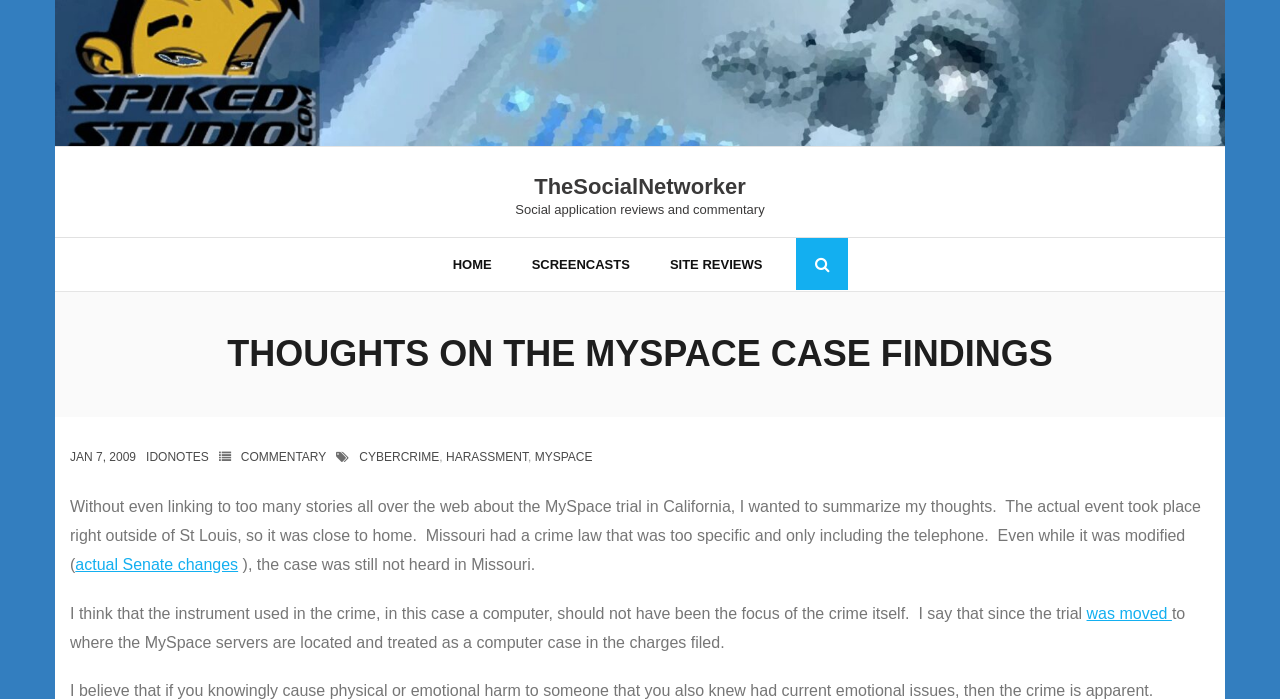With reference to the screenshot, provide a detailed response to the question below:
How many categories are mentioned in the article?

There are six categories mentioned in the article, which are 'IDONOTES', 'COMMENTARY', 'CYBERCRIME', 'HARASSMENT', 'MYSPACE', and 'actual Senate changes'.